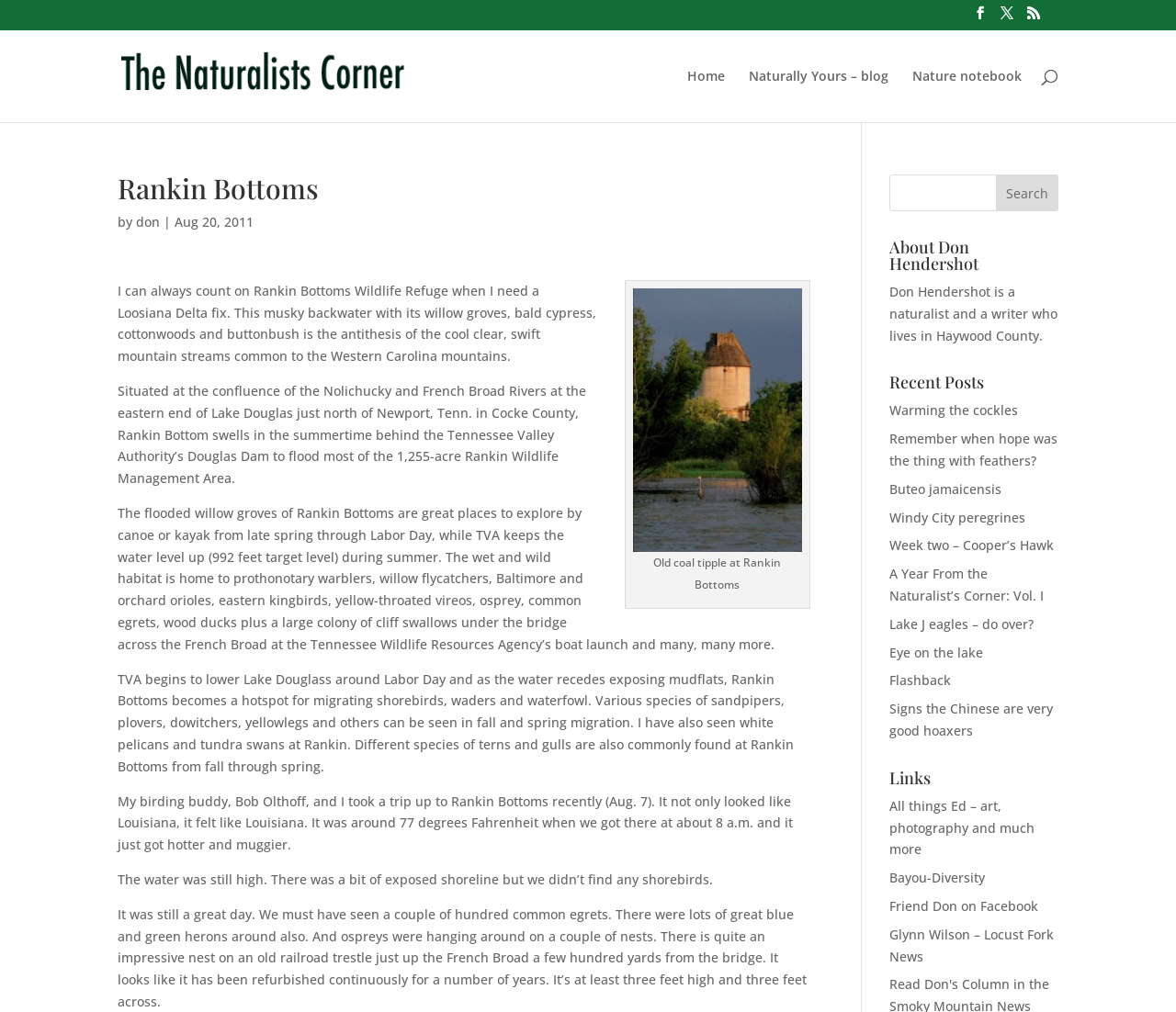Determine the bounding box coordinates for the HTML element mentioned in the following description: "value="Search"". The coordinates should be a list of four floats ranging from 0 to 1, represented as [left, top, right, bottom].

[0.847, 0.172, 0.9, 0.209]